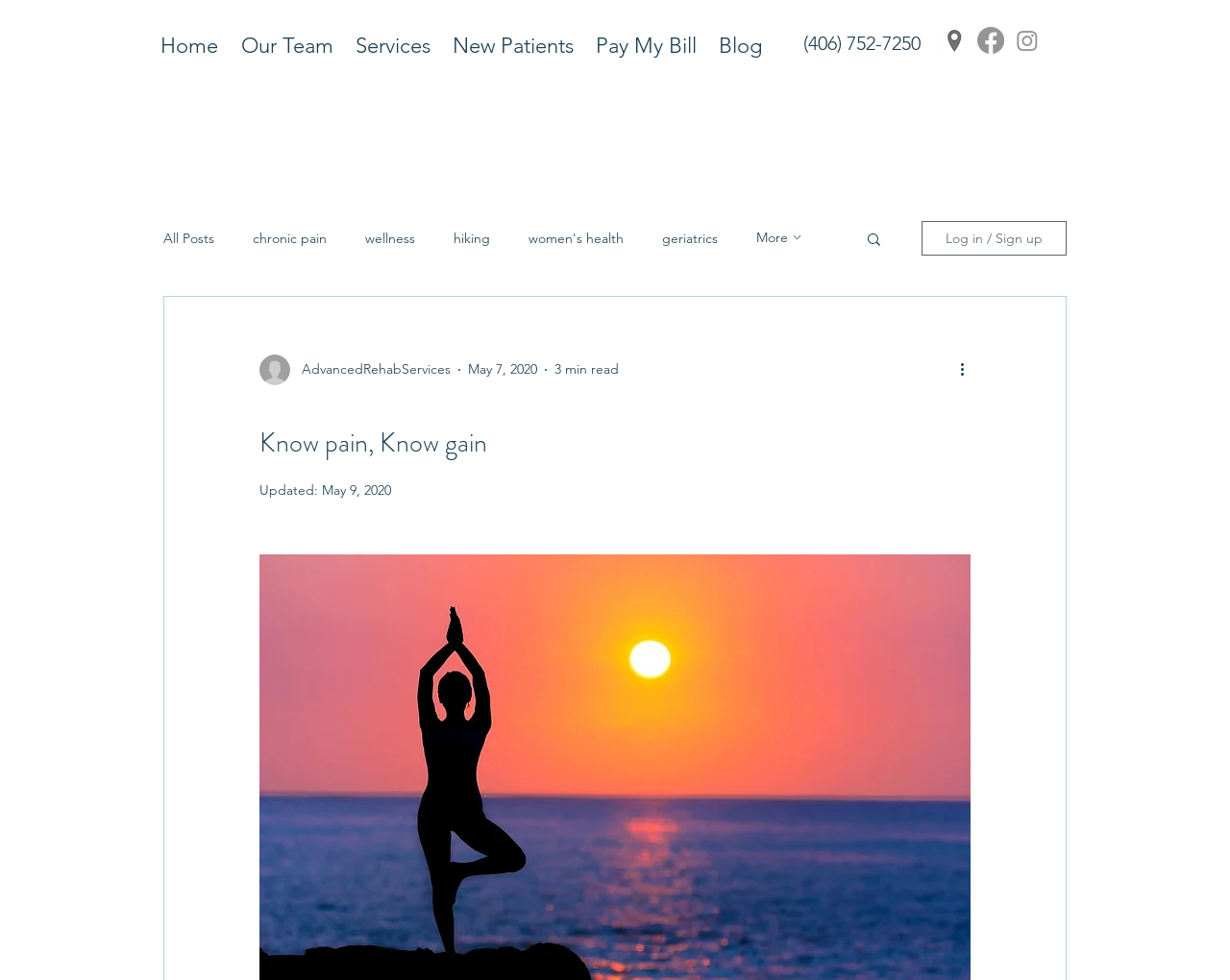Provide the bounding box coordinates of the area you need to click to execute the following instruction: "Click on the Home link".

[0.123, 0.027, 0.188, 0.053]